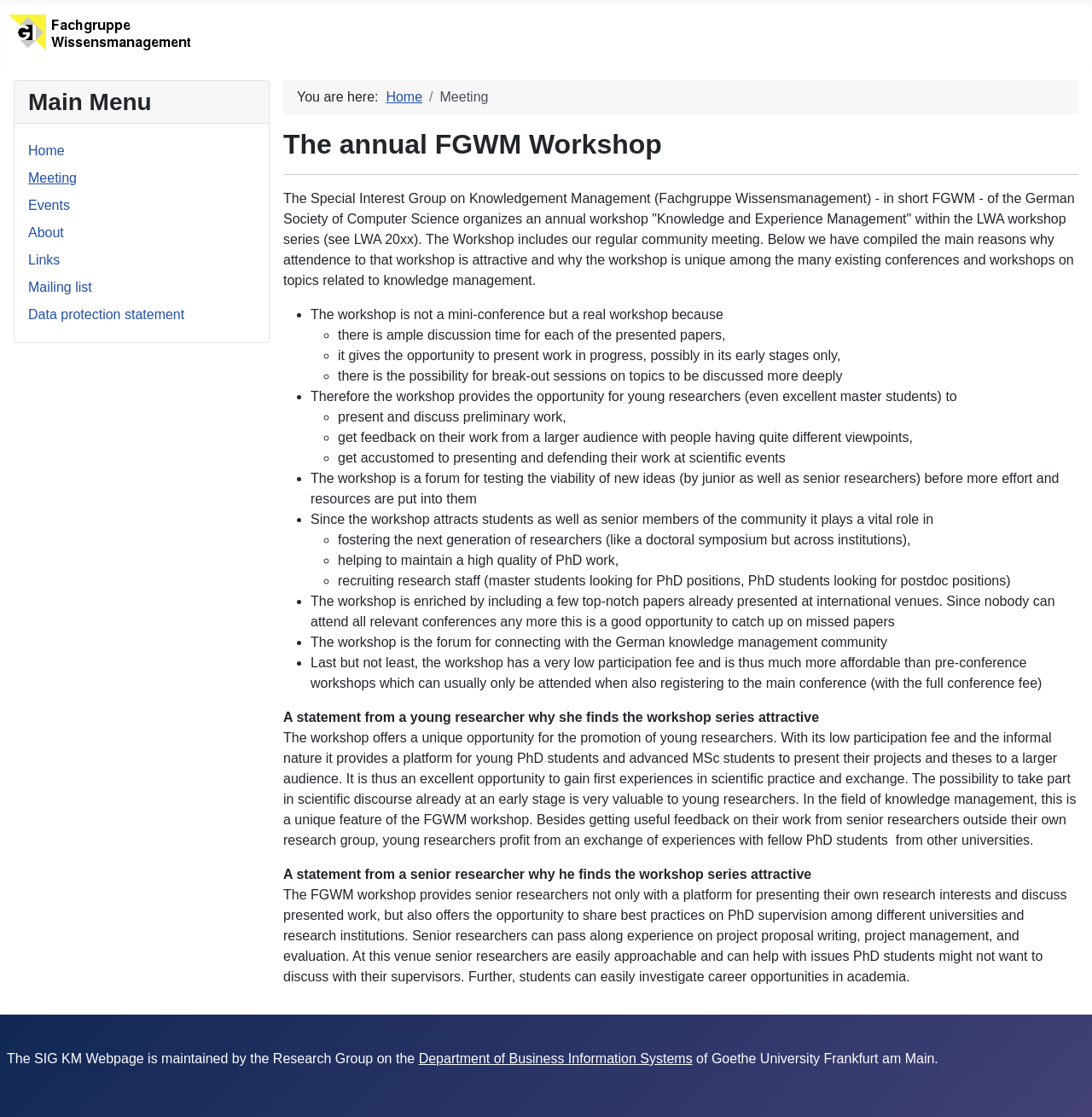Describe all the visual and textual components of the webpage comprehensively.

The webpage is about the annual FGWM Workshop, which is a meeting for the Special Interest Group on Knowledge Management (Fachgruppe Wissensmanagement) of the German Society of Computer Science. 

At the top of the page, there is a banner with the title "Main Menu" and a set of links to other pages, including "Home", "Meeting", "Events", "About", "Links", "Mailing list", and "Data protection statement". 

Below the banner, there is a navigation section with breadcrumbs, showing the current location as "Home > Meeting". 

The main content of the page is divided into sections. The first section introduces the FGWM Workshop, explaining that it is a real workshop with ample discussion time, opportunities to present work in progress, and break-out sessions. 

The following sections list the benefits of attending the workshop, including the opportunity for young researchers to present and discuss their work, get feedback, and get accustomed to presenting at scientific events. The workshop also provides a forum for testing new ideas, fostering the next generation of researchers, and helping to maintain a high quality of PhD work. Additionally, the workshop includes top-notch papers already presented at international venues, and it is a forum for connecting with the German knowledge management community. The participation fee is also very low, making it more affordable than other conferences. 

There are two statements from researchers, one from a young researcher and one from a senior researcher, explaining why they find the workshop series attractive. The young researcher appreciates the opportunity to present their projects and theses to a larger audience, gain experience in scientific practice, and exchange with fellow PhD students. The senior researcher values the workshop as a platform for presenting their own research, sharing best practices on PhD supervision, and passing along experience on project proposal writing and management. 

At the bottom of the page, there is a footer section with a statement about the maintenance of the SIG KM webpage.